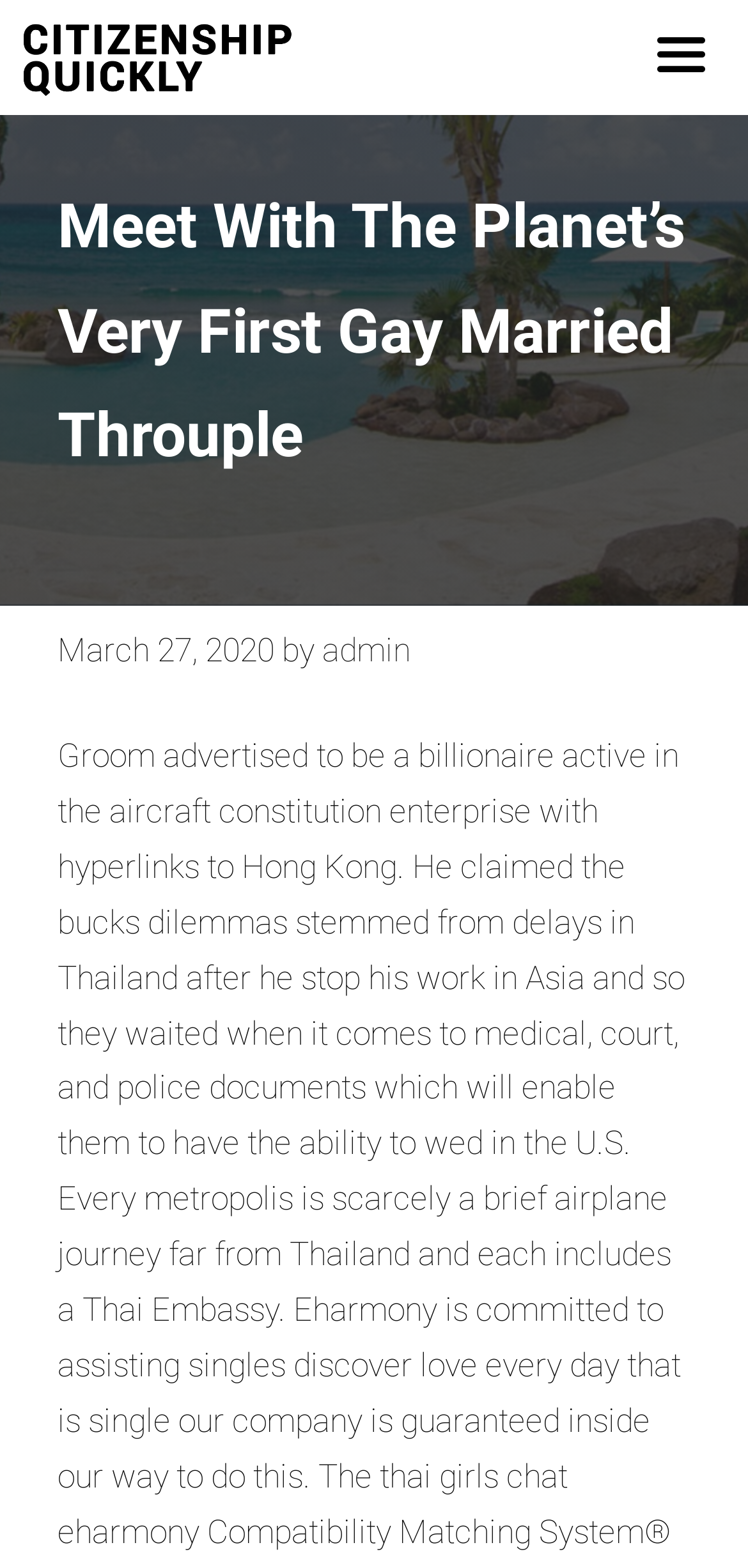From the details in the image, provide a thorough response to the question: What is the date of the article?

I found the date of the article by looking at the time element in the header section, which is located below the main title. The time element contains the text 'March 27, 2020'.